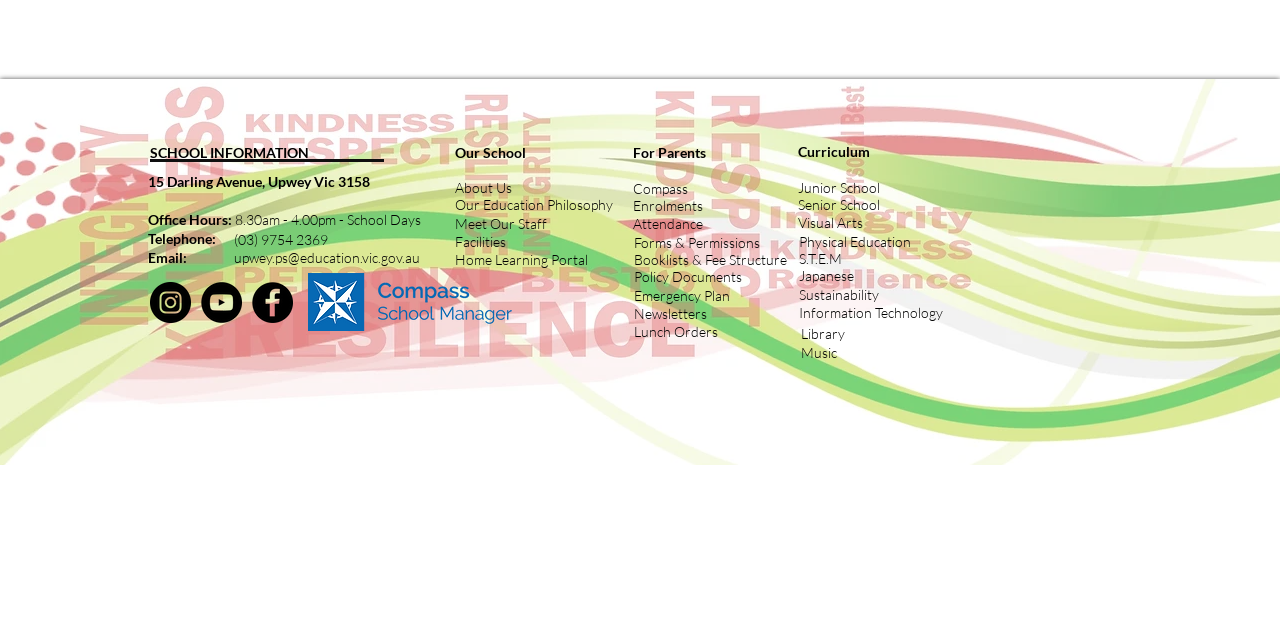Show me the bounding box coordinates of the clickable region to achieve the task as per the instruction: "Send an email to the school".

[0.183, 0.371, 0.328, 0.434]